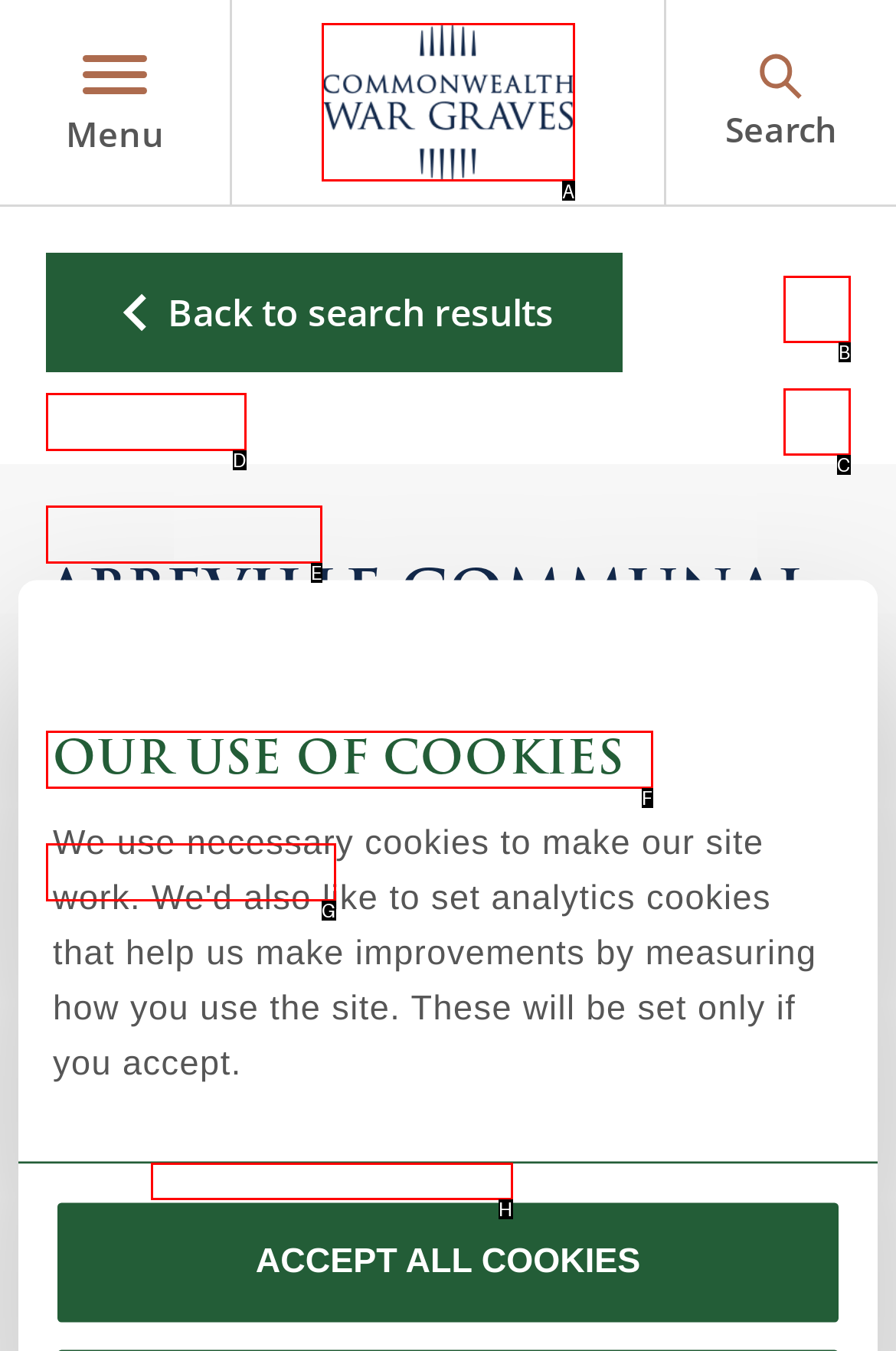Point out the option that needs to be clicked to fulfill the following instruction: Find these casualties
Answer with the letter of the appropriate choice from the listed options.

H